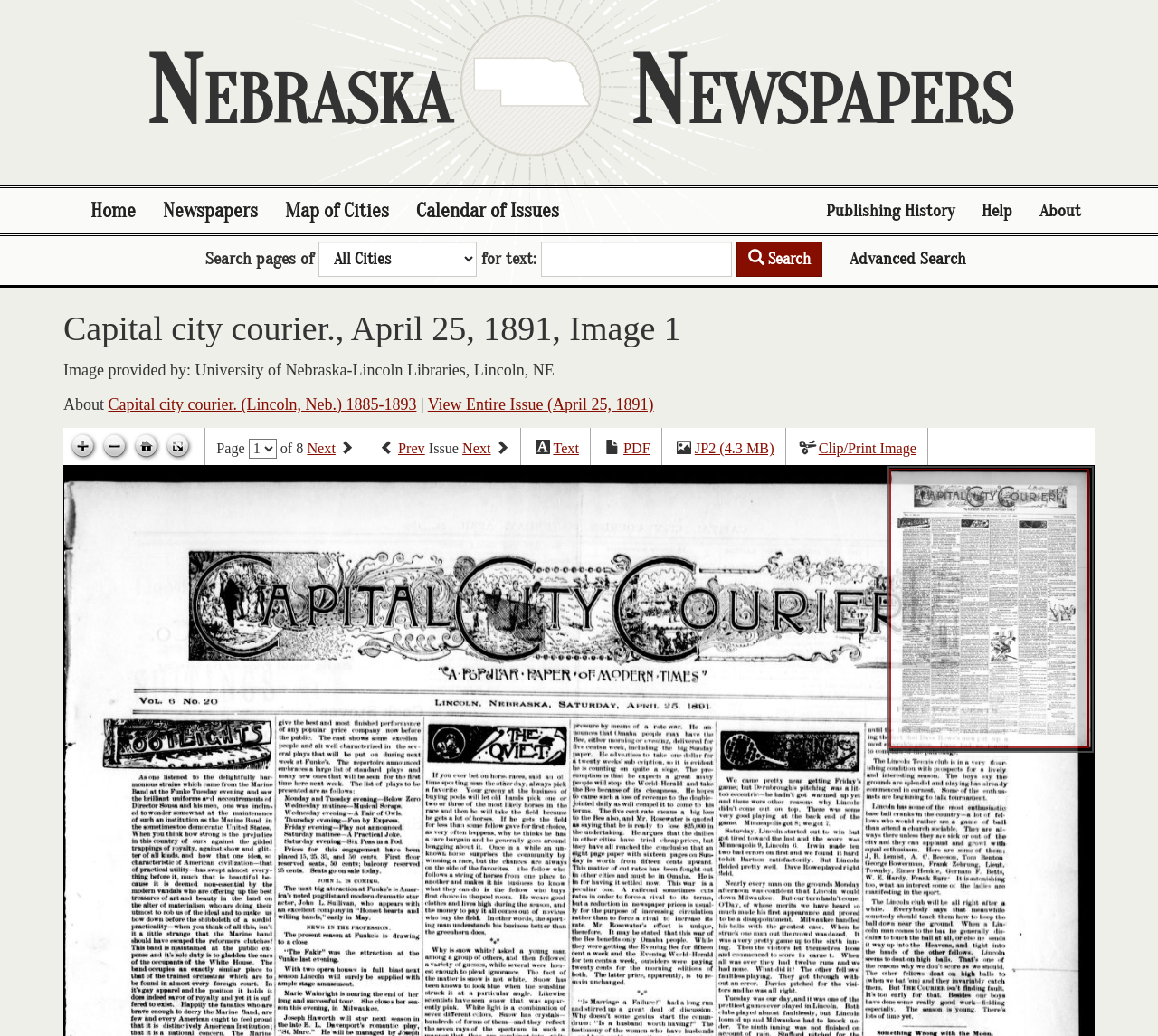Provide the bounding box coordinates, formatted as (top-left x, top-left y, bottom-right x, bottom-right y), with all values being floating point numbers between 0 and 1. Identify the bounding box of the UI element that matches the description: Publishing History

[0.702, 0.182, 0.836, 0.225]